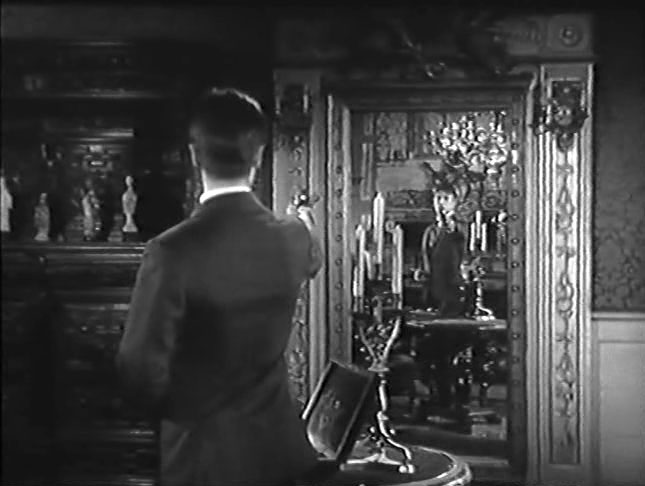Respond to the following question with a brief word or phrase:
Is the setting of the scene modern?

No